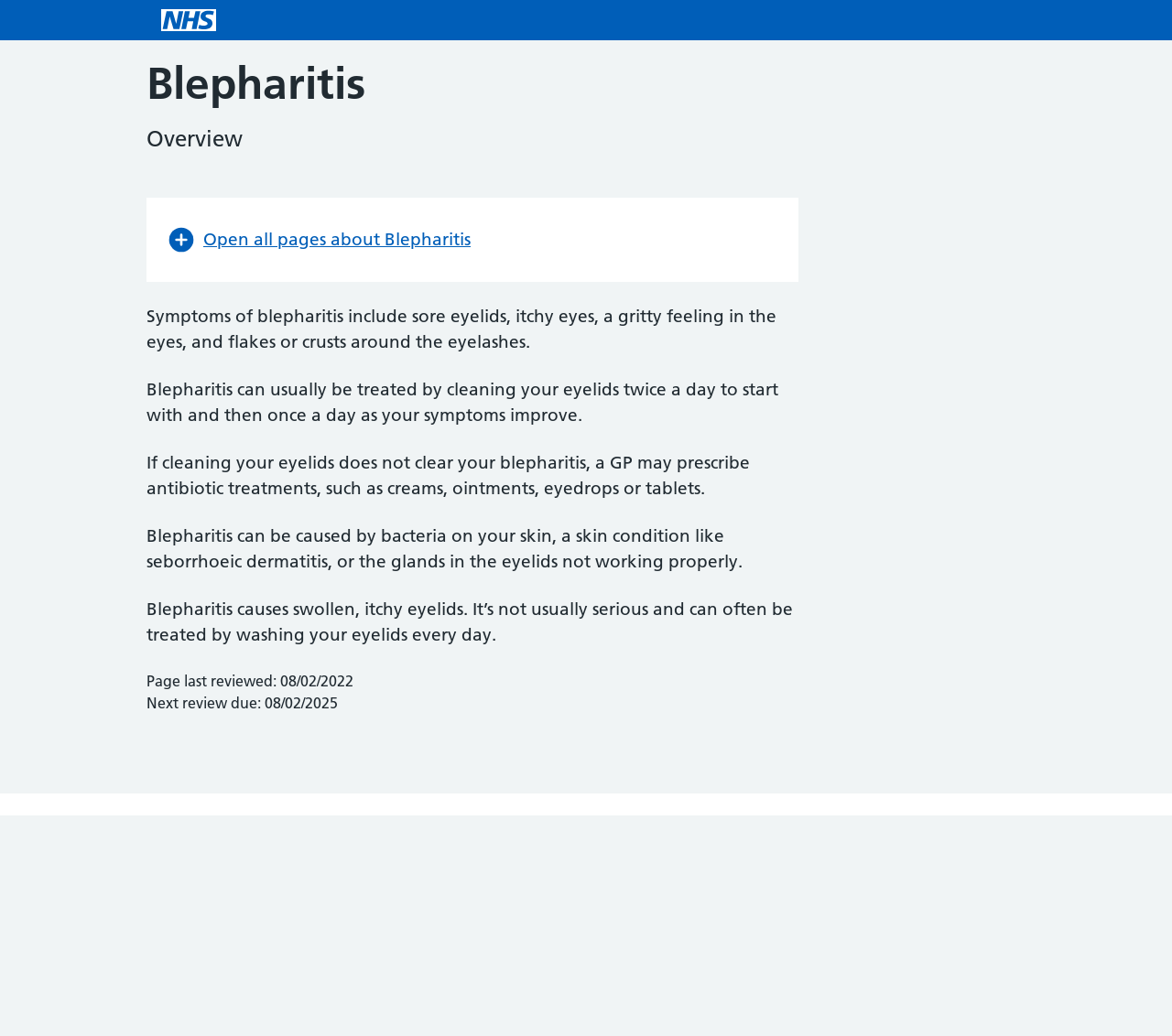Provide the bounding box coordinates of the HTML element this sentence describes: "aria-label="NHS homepage"". The bounding box coordinates consist of four float numbers between 0 and 1, i.e., [left, top, right, bottom].

[0.138, 0.009, 0.184, 0.03]